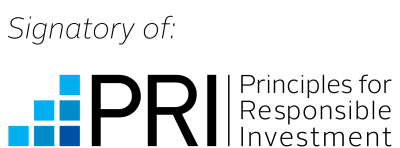What type of criteria does Dexteritas incorporate into their investment processes?
Look at the image and respond with a single word or a short phrase.

ESG criteria